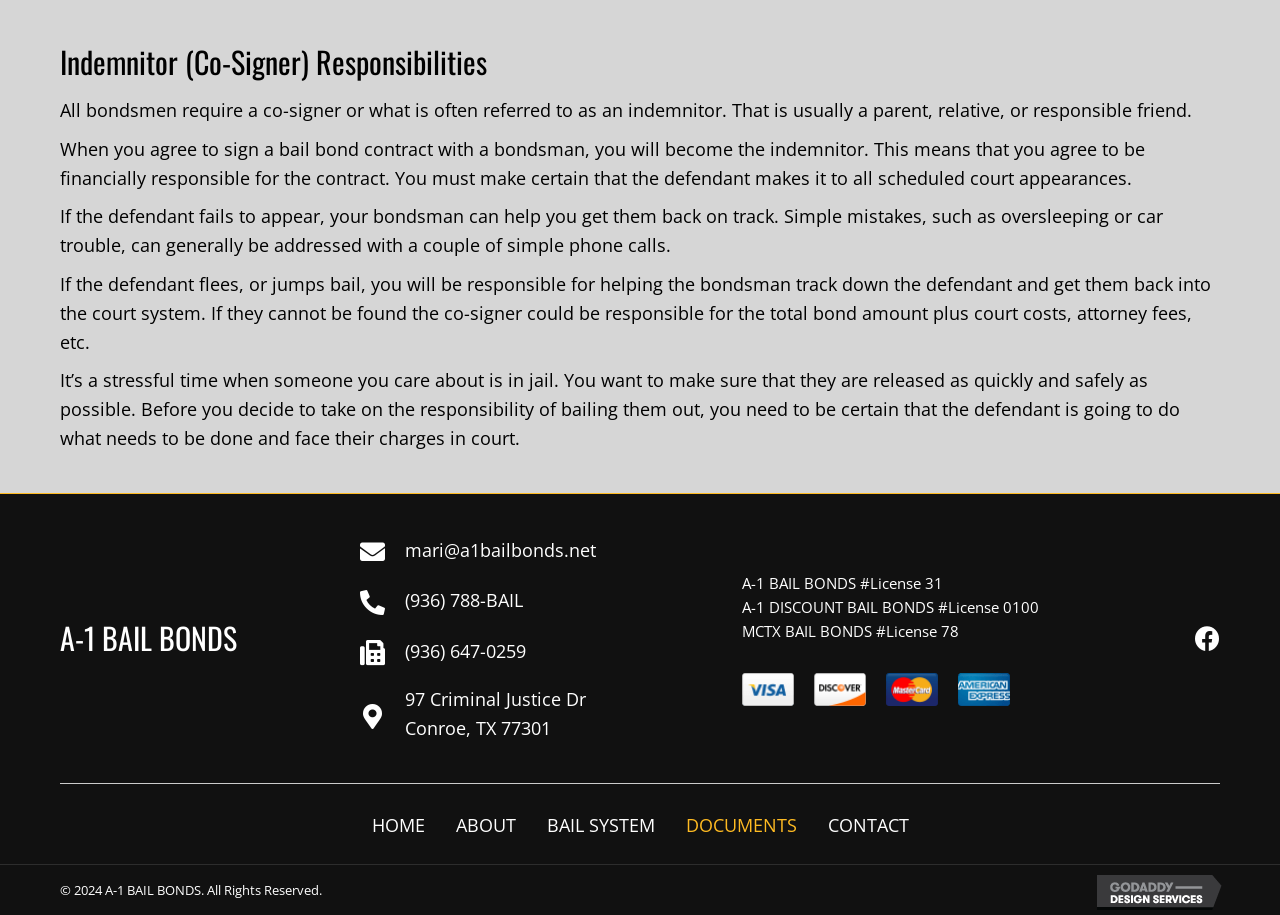Highlight the bounding box of the UI element that corresponds to this description: "Contact".

[0.635, 0.88, 0.721, 0.923]